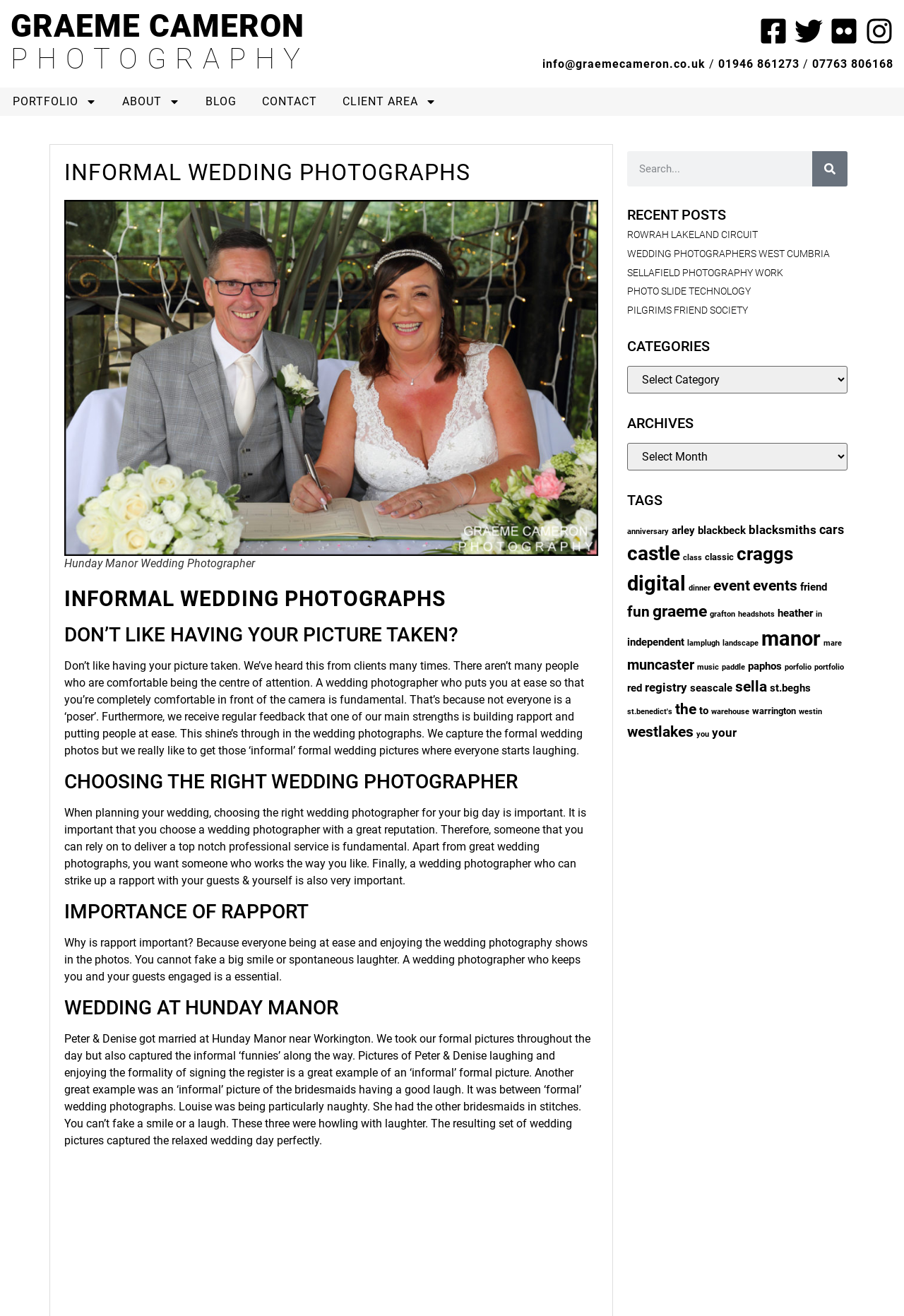Could you locate the bounding box coordinates for the section that should be clicked to accomplish this task: "Read the recent post about Rowrah Lakeland Circuit".

[0.694, 0.174, 0.938, 0.183]